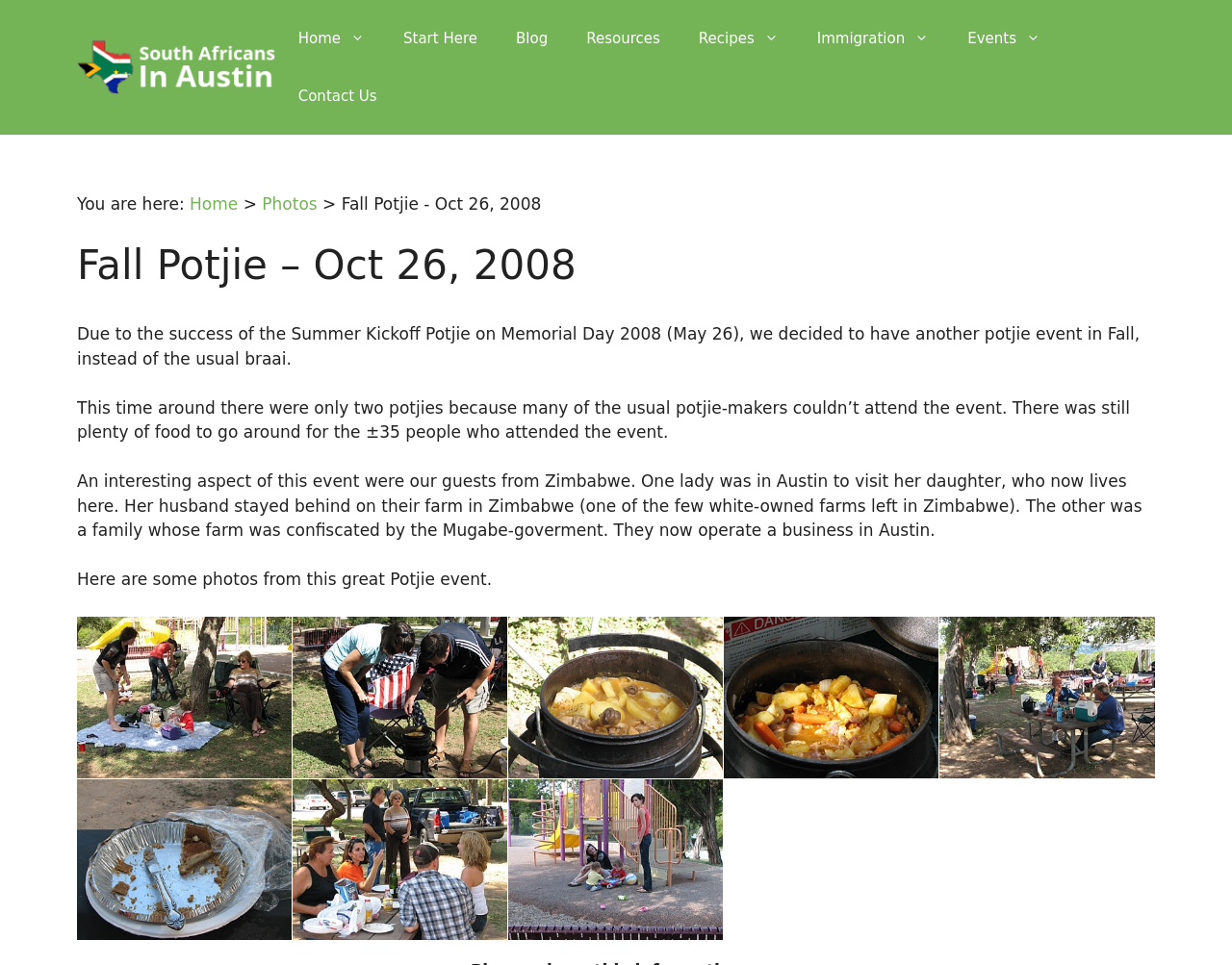Extract the bounding box coordinates of the UI element described: "alt="South Africans in Austin"". Provide the coordinates in the format [left, top, right, bottom] with values ranging from 0 to 1.

[0.062, 0.059, 0.226, 0.079]